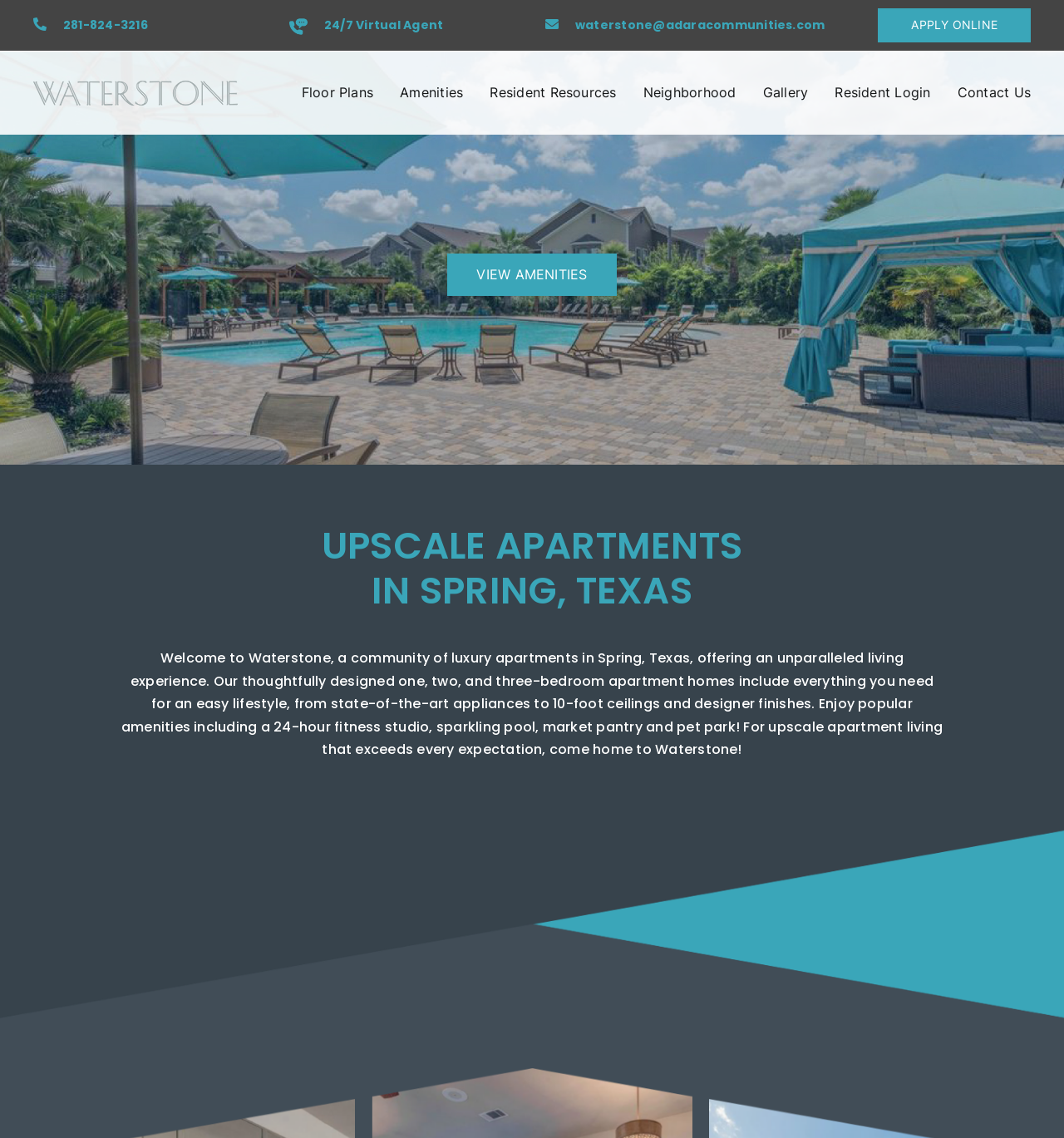Please reply to the following question using a single word or phrase: 
How many bedrooms do the apartment homes have?

One, two, and three